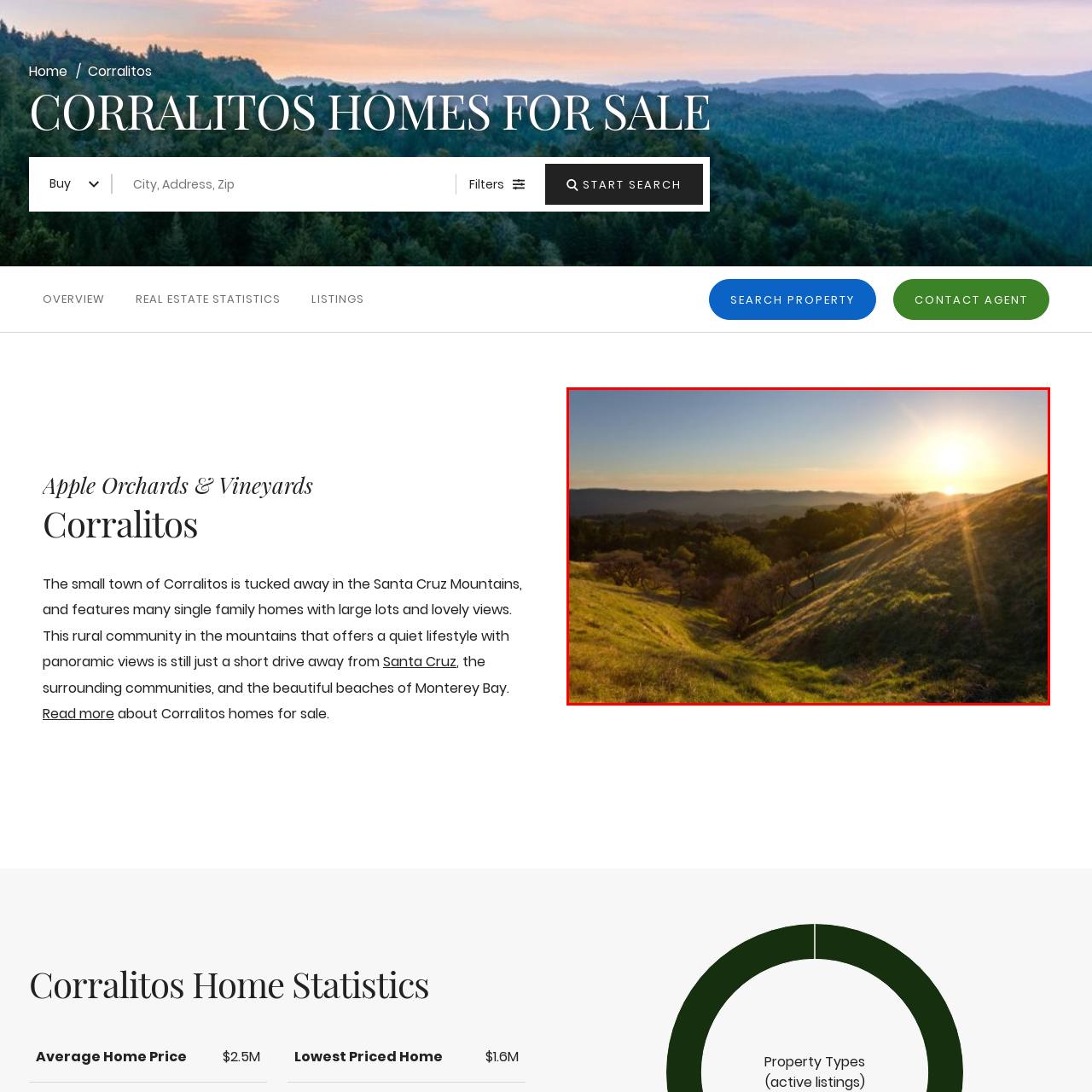Study the image enclosed in red and provide a single-word or short-phrase answer: What is the color of the sun's illumination?

Golden